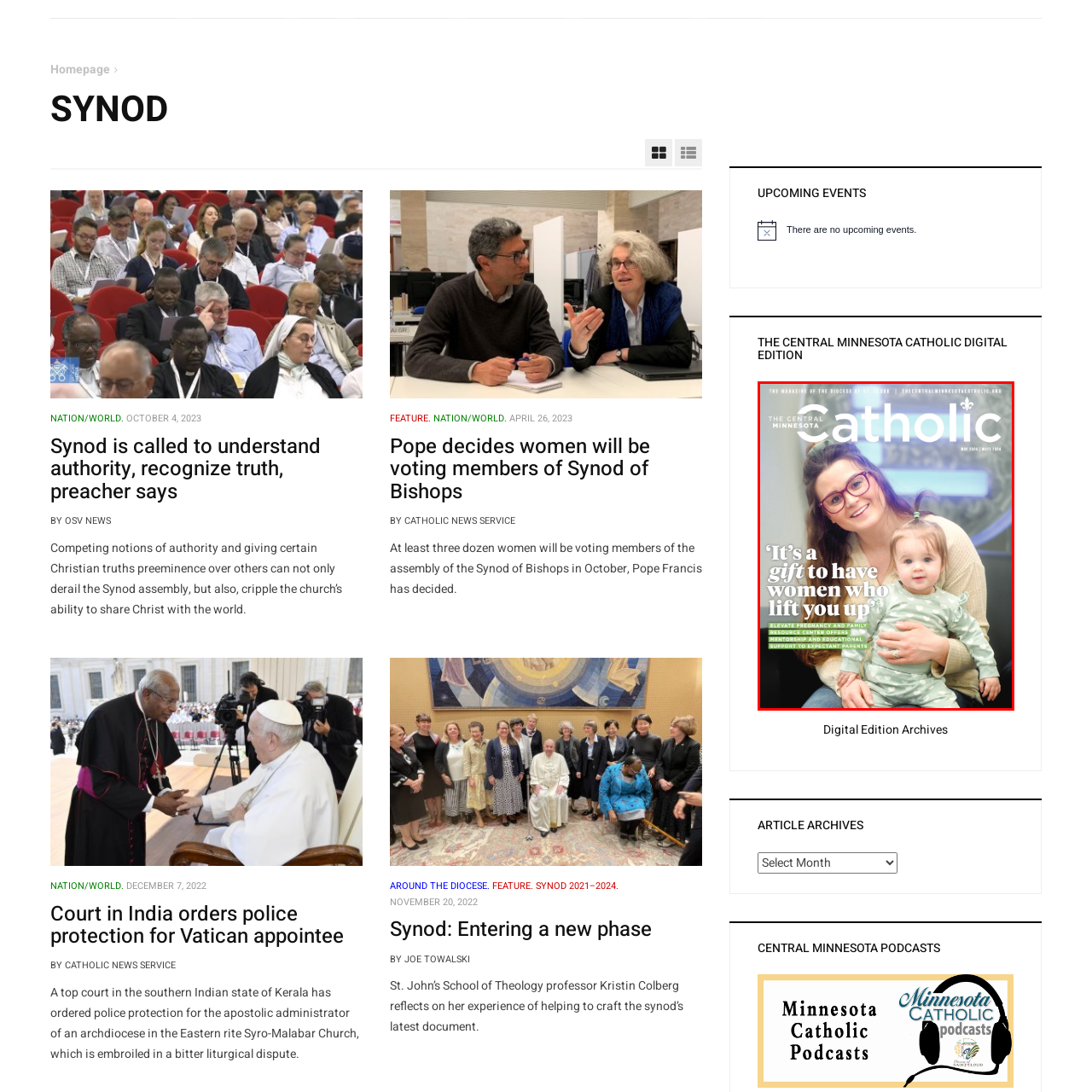Use the image within the highlighted red box to answer the following question with a single word or phrase:
What is the color of the baby's outfit?

light green